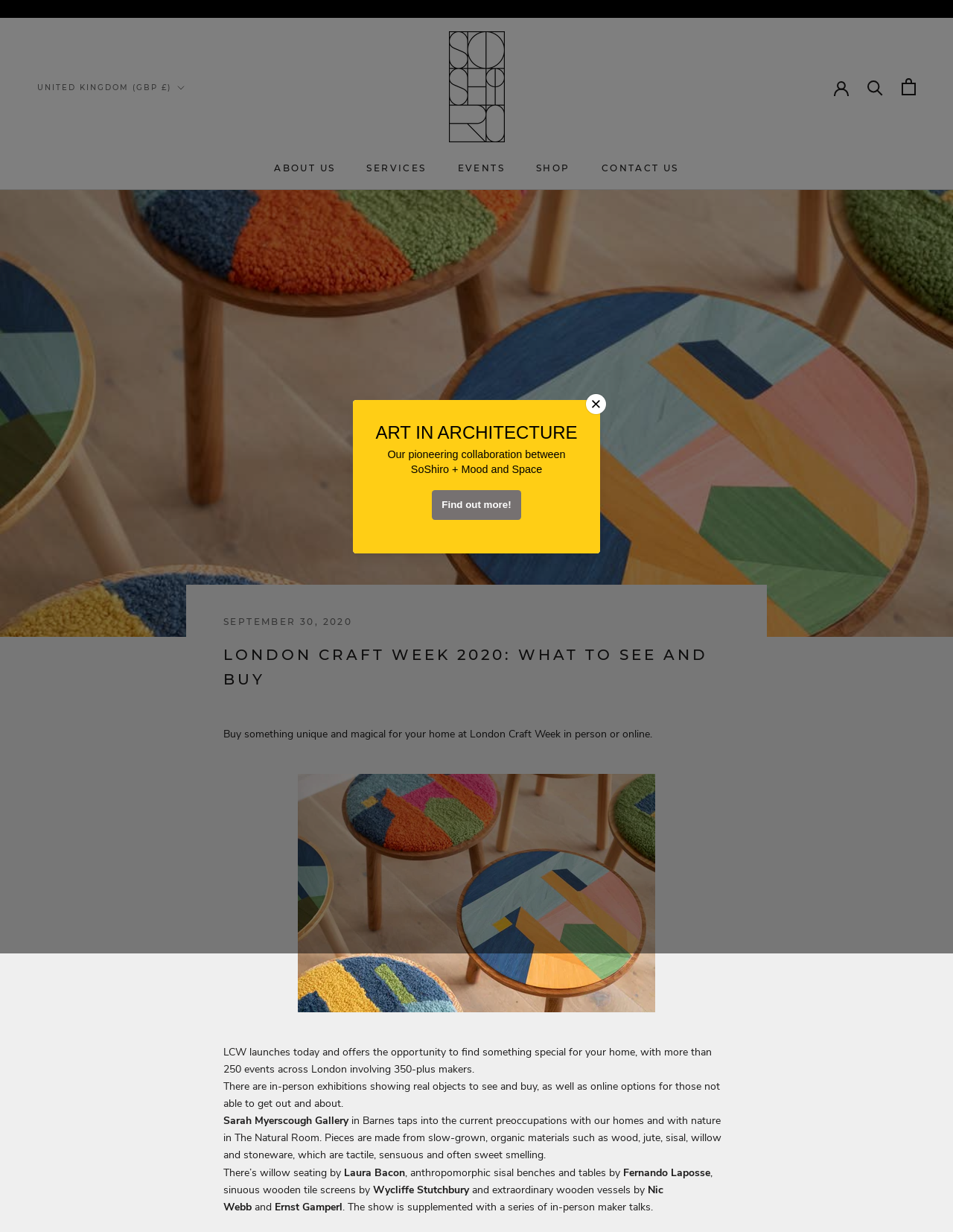Identify the bounding box coordinates of the element to click to follow this instruction: 'Open cart'. Ensure the coordinates are four float values between 0 and 1, provided as [left, top, right, bottom].

[0.946, 0.063, 0.961, 0.077]